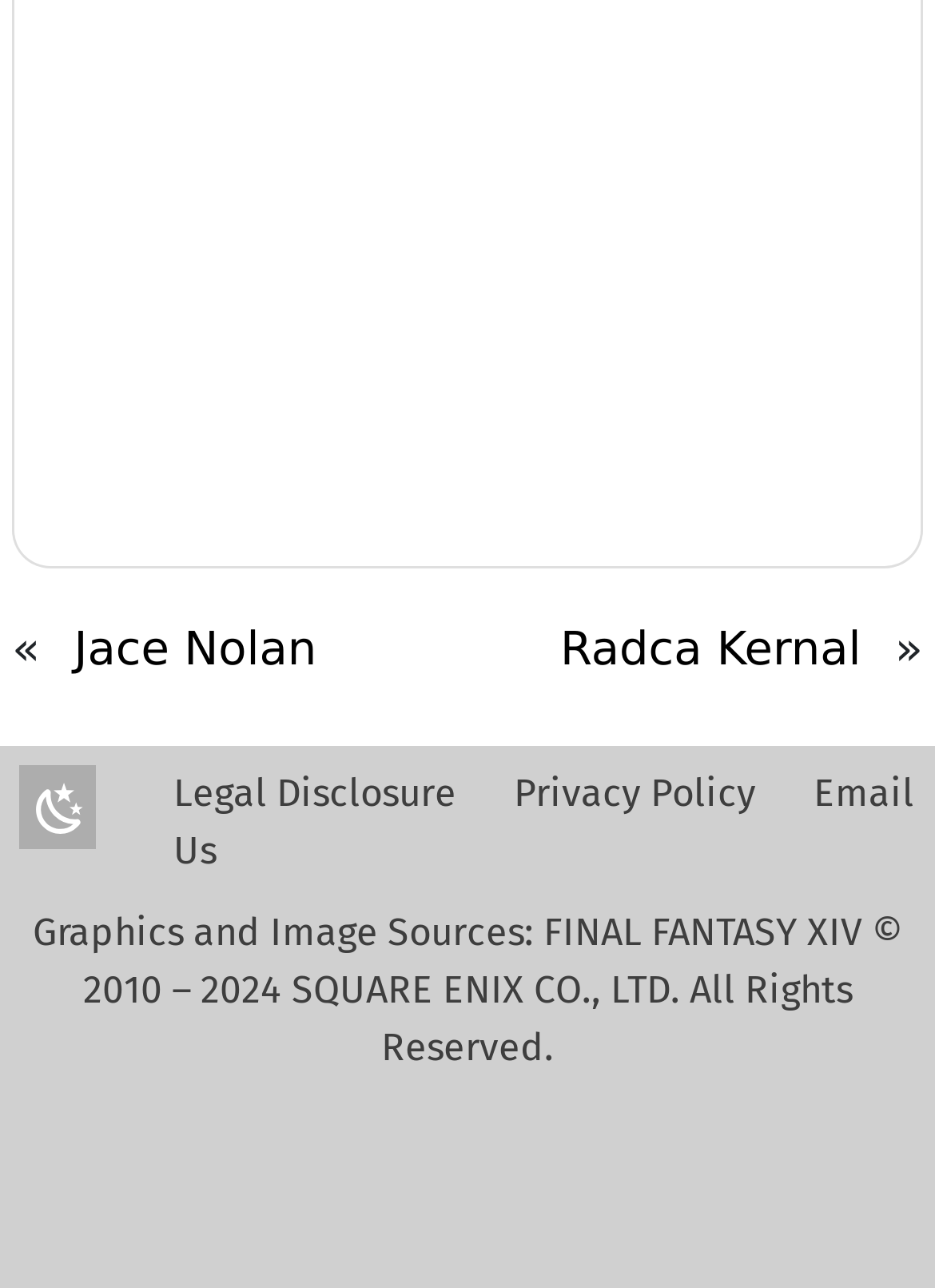How many figures are on the webpage?
Using the image as a reference, give a one-word or short phrase answer.

2